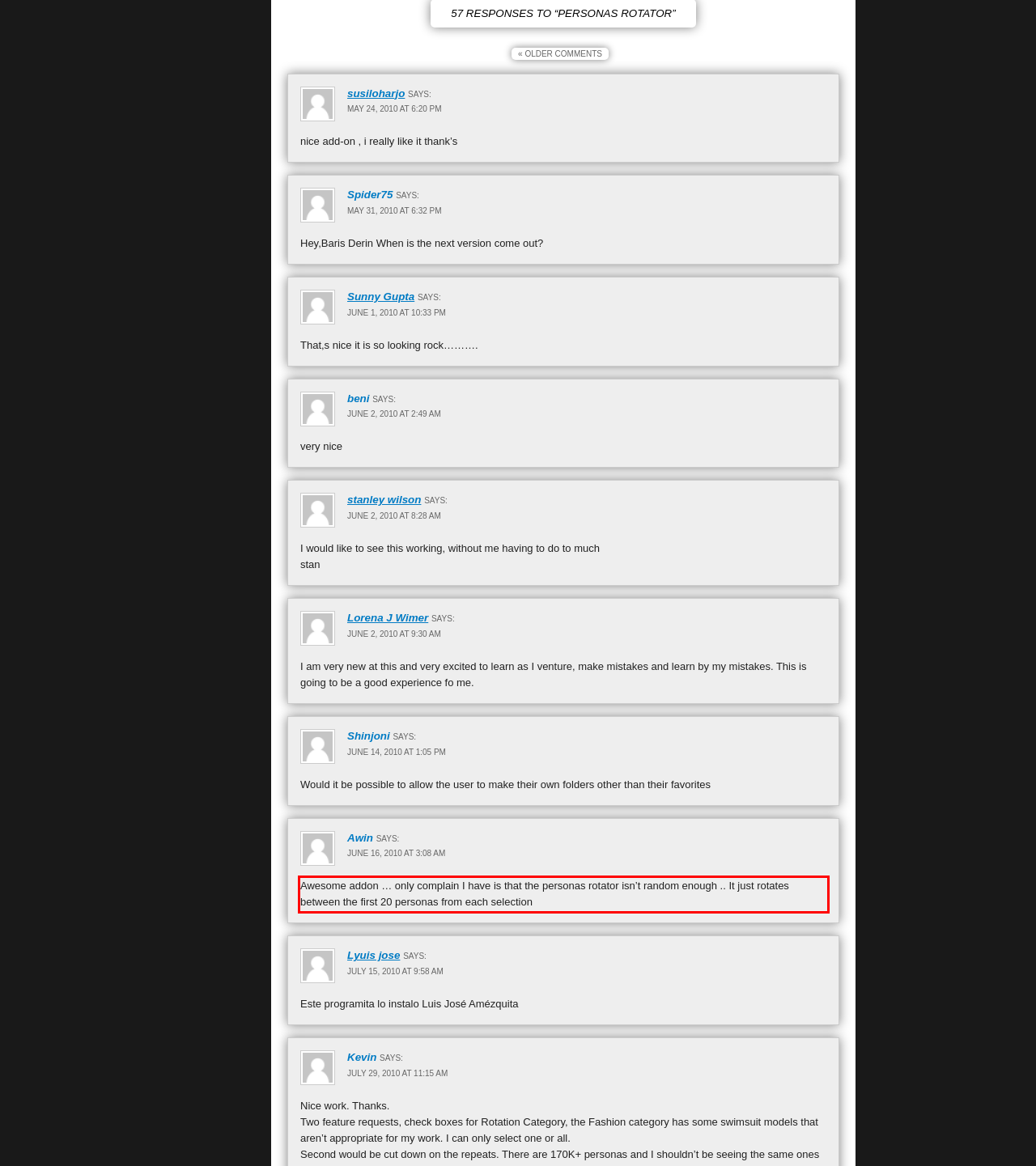Please analyze the provided webpage screenshot and perform OCR to extract the text content from the red rectangle bounding box.

Awesome addon … only complain I have is that the personas rotator isn’t random enough .. It just rotates between the first 20 personas from each selection